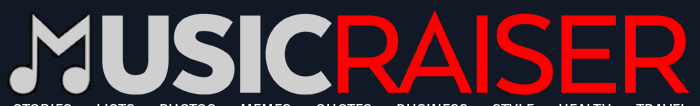Provide a thorough description of the contents of the image.

The image features the logo of "Music Raiser," a platform dedicated to various music-related content. The logo is designed with a musical note symbol accompanying the bold, stylized text. The word "MUSIC" is presented in a light gray color, while "RAISER" is prominently displayed in an eye-catching red. This color contrast not only emphasizes the brand's name but also conveys a sense of energy and creativity associated with music. The overall aesthetic blends modern design with musical elements, aligning with the site’s focus on engaging stories, lists, photos, and more from the music world.